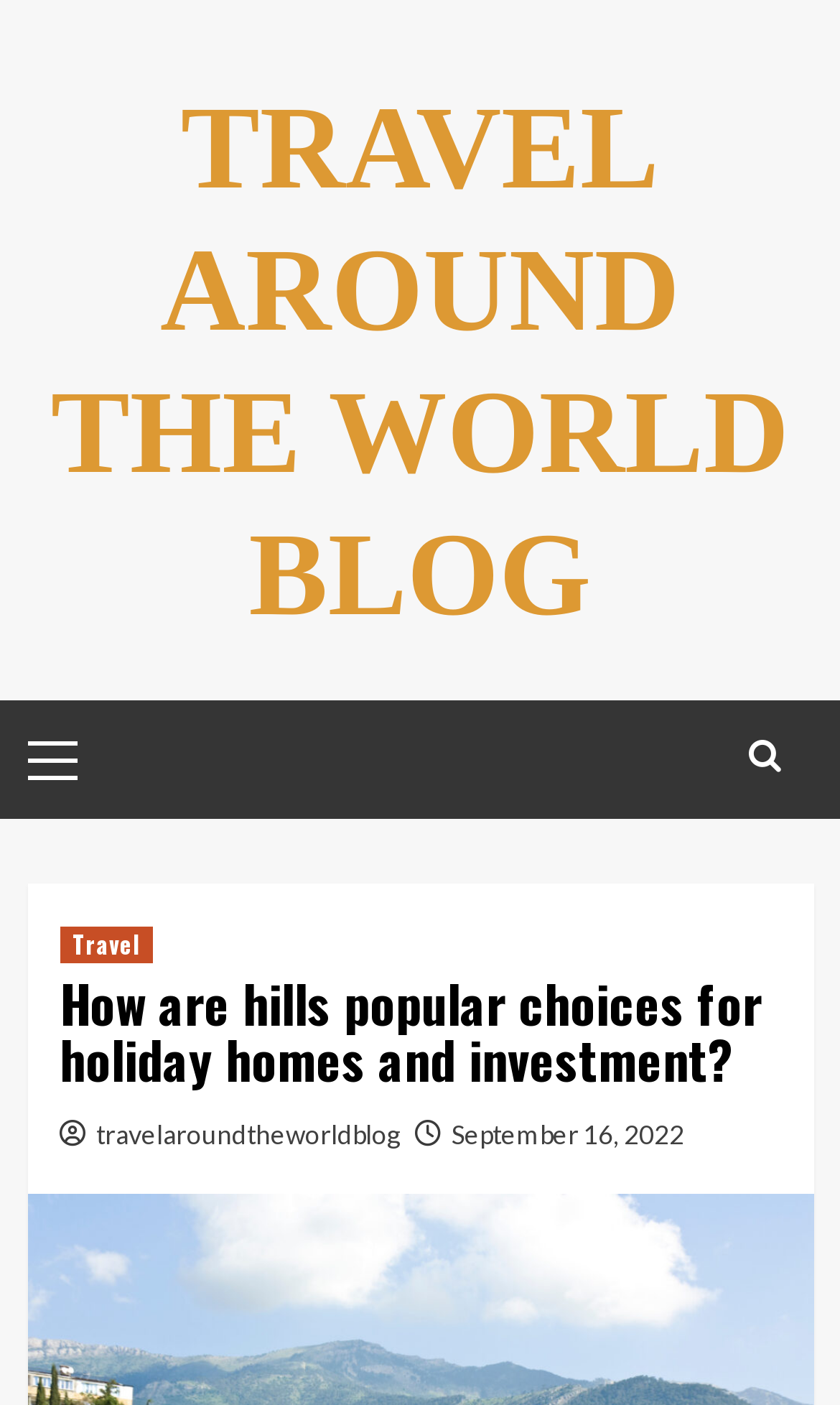Given the webpage screenshot and the description, determine the bounding box coordinates (top-left x, top-left y, bottom-right x, bottom-right y) that define the location of the UI element matching this description: Travel

[0.071, 0.66, 0.181, 0.686]